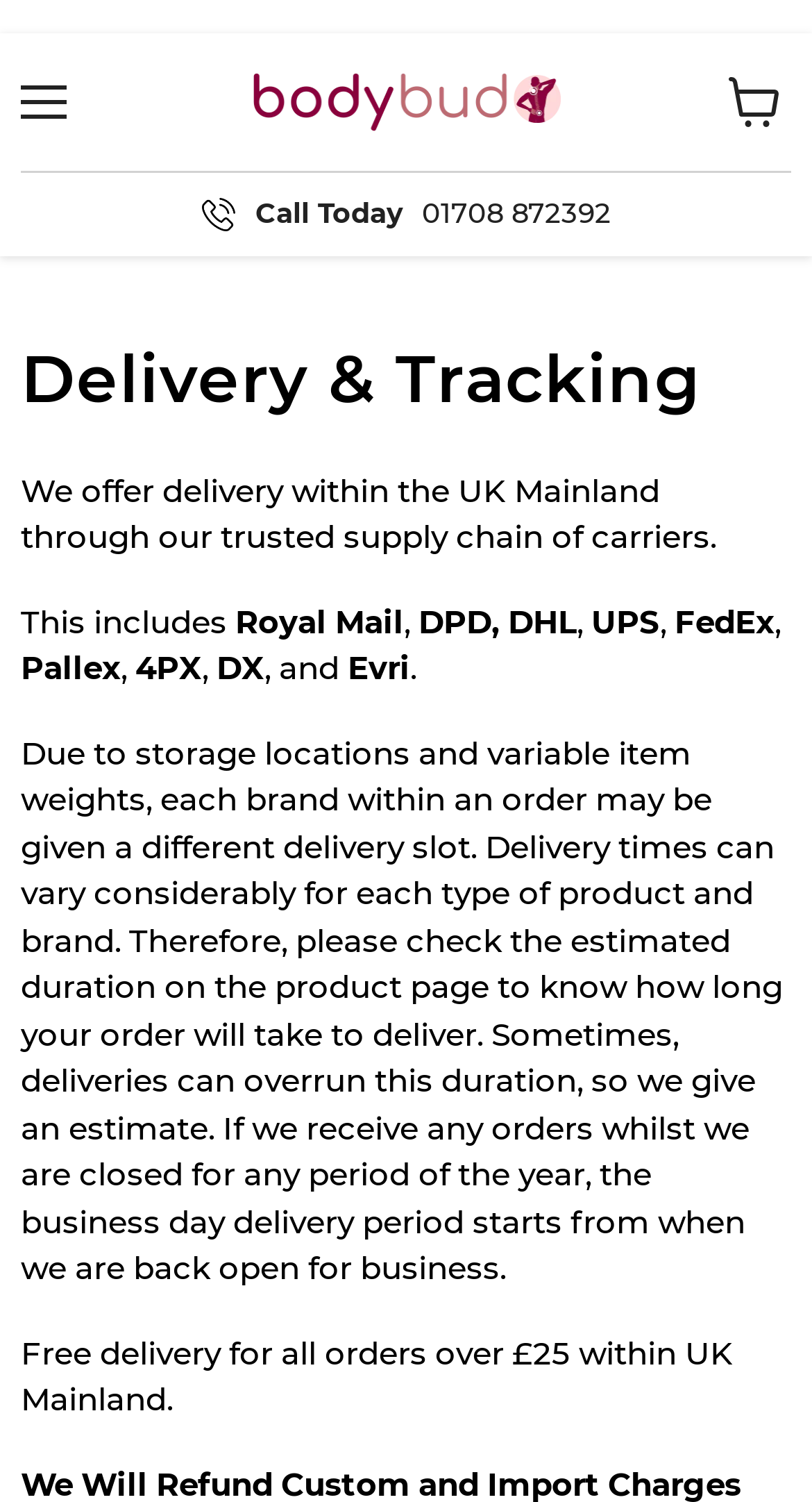Use a single word or phrase to answer the following:
What carriers are used for delivery?

Royal Mail, DPD, DHL, UPS, FedEx, Pallex, 4PX, DX, Evri